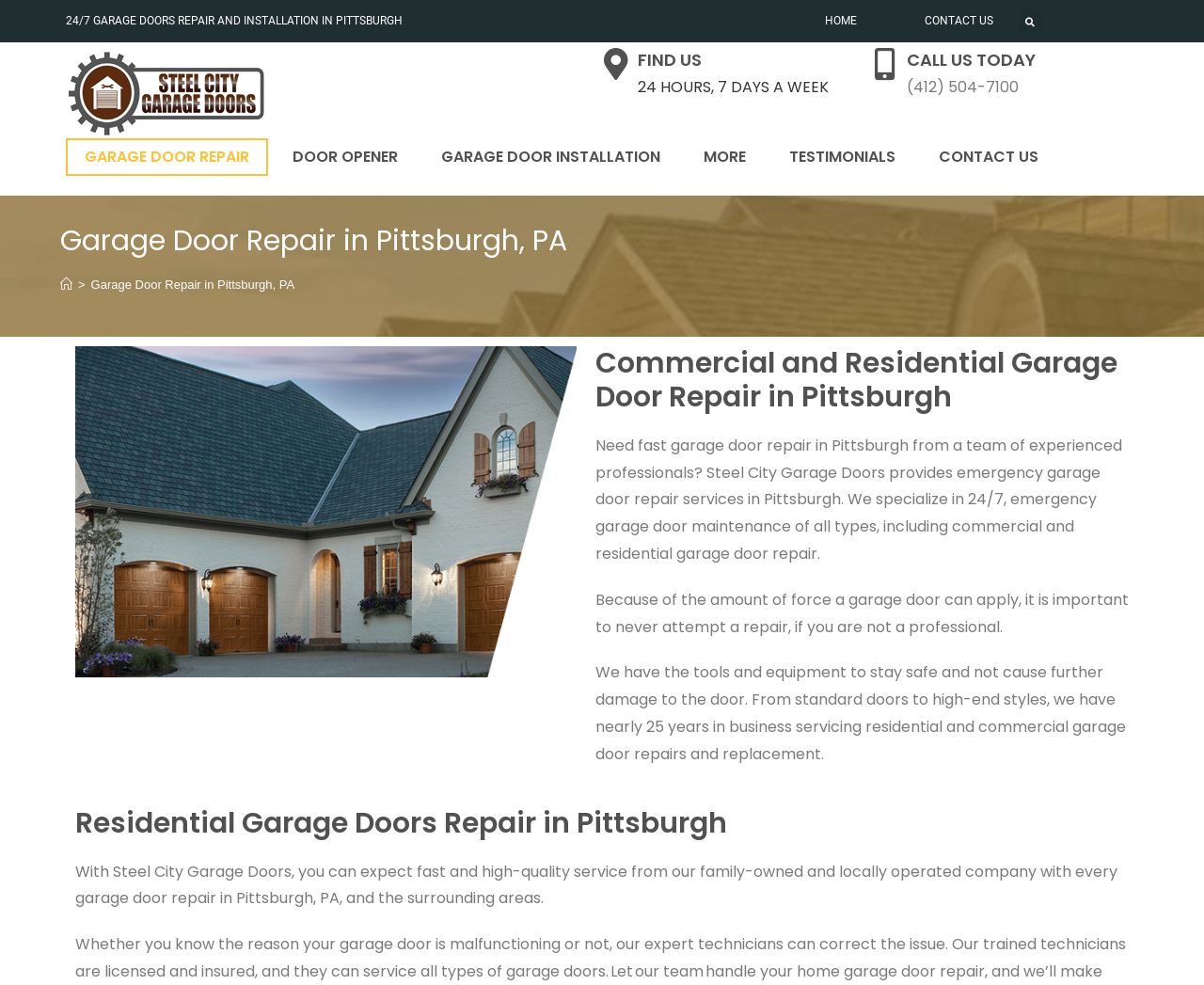Determine the bounding box coordinates (top-left x, top-left y, bottom-right x, bottom-right y) of the UI element described in the following text: MORE

[0.569, 0.14, 0.635, 0.178]